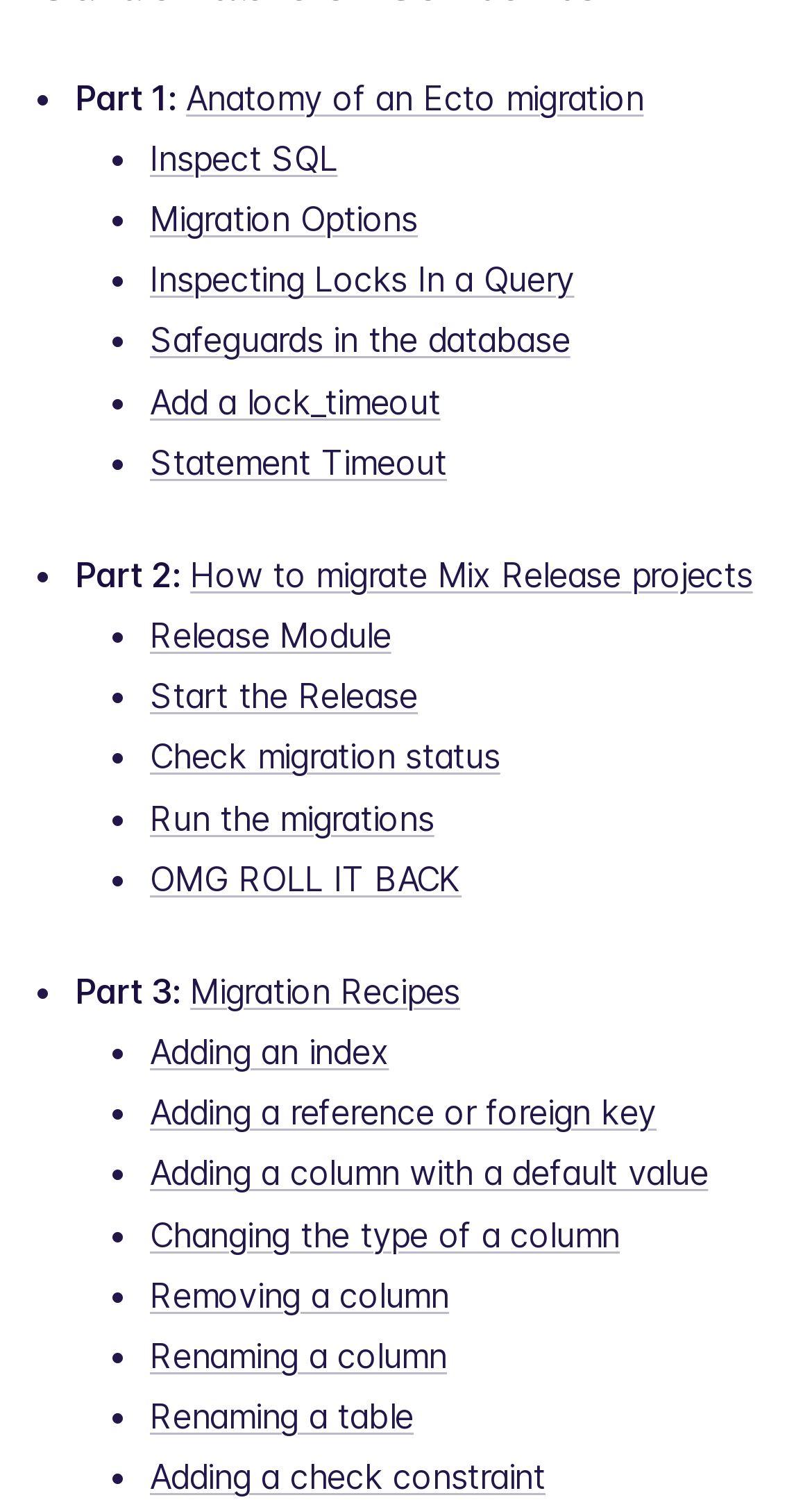How many parts are there in the webpage?
Based on the image, answer the question with as much detail as possible.

I counted the number of 'Part' headers on the webpage, which are 'Part 1:', 'Part 2:', and 'Part 3:', so there are 3 parts in total.